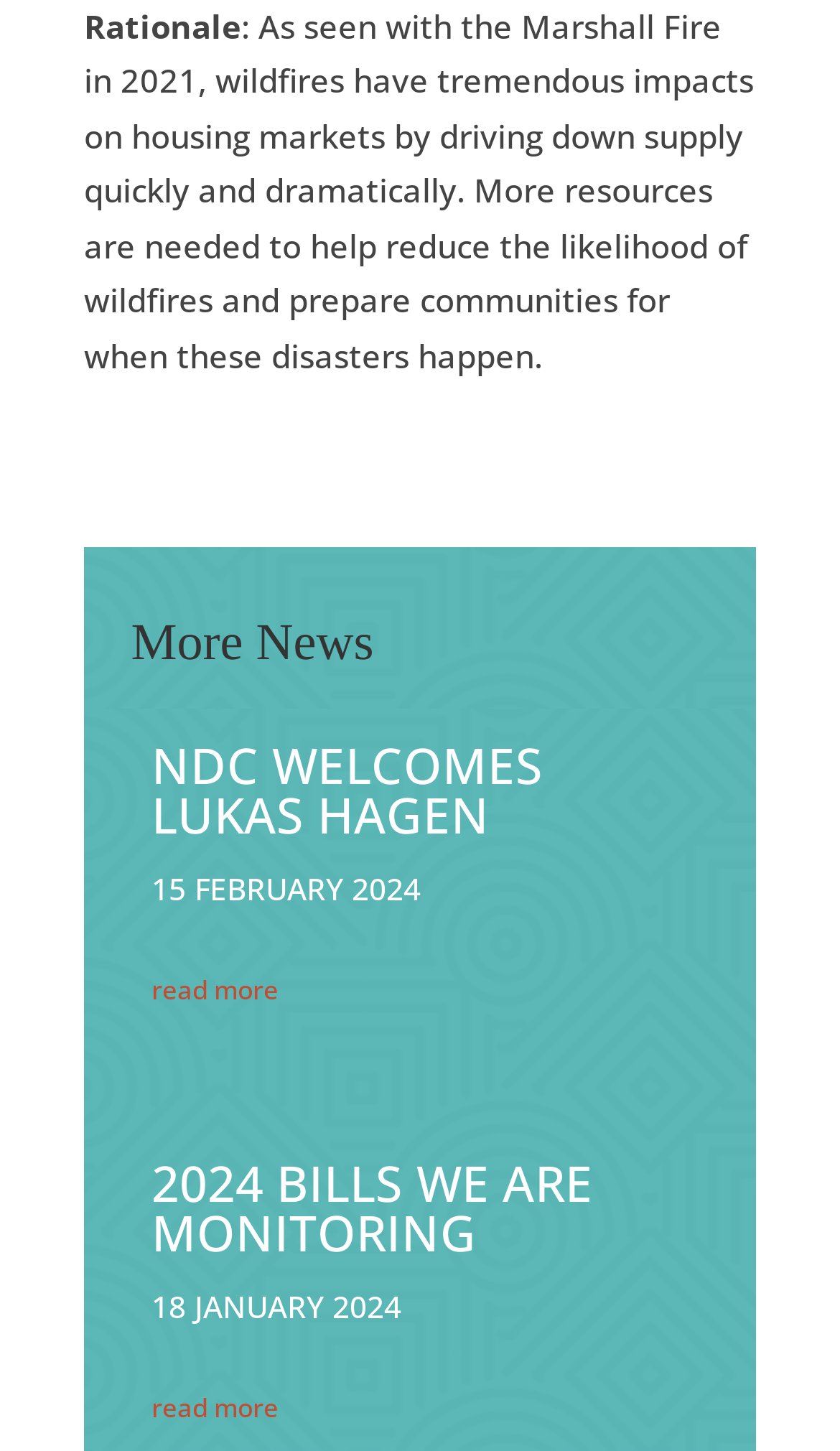Respond to the question below with a single word or phrase: What is the purpose of the 'read more' links?

To read full articles